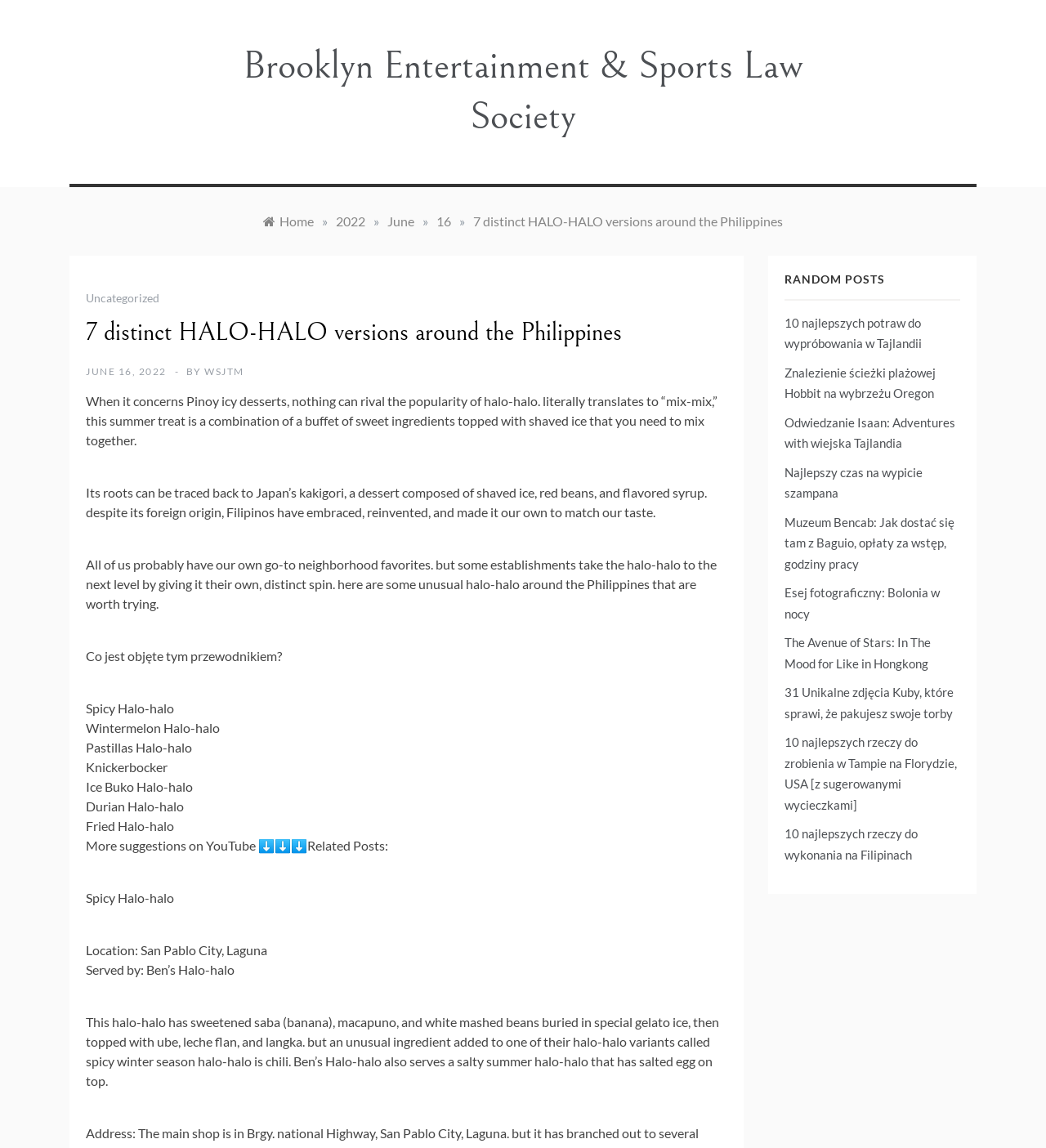How many types of halo-halo are mentioned?
Provide a detailed answer to the question using information from the image.

The question asks for the number of types of halo-halo mentioned on the webpage. By analyzing the static text elements, we can find that there are 7 distinct types of halo-halo mentioned, namely Spicy Halo-halo, Wintermelon Halo-halo, Pastillas Halo-halo, Knickerbocker, Ice Buko Halo-halo, Durian Halo-halo, and Fried Halo-halo.